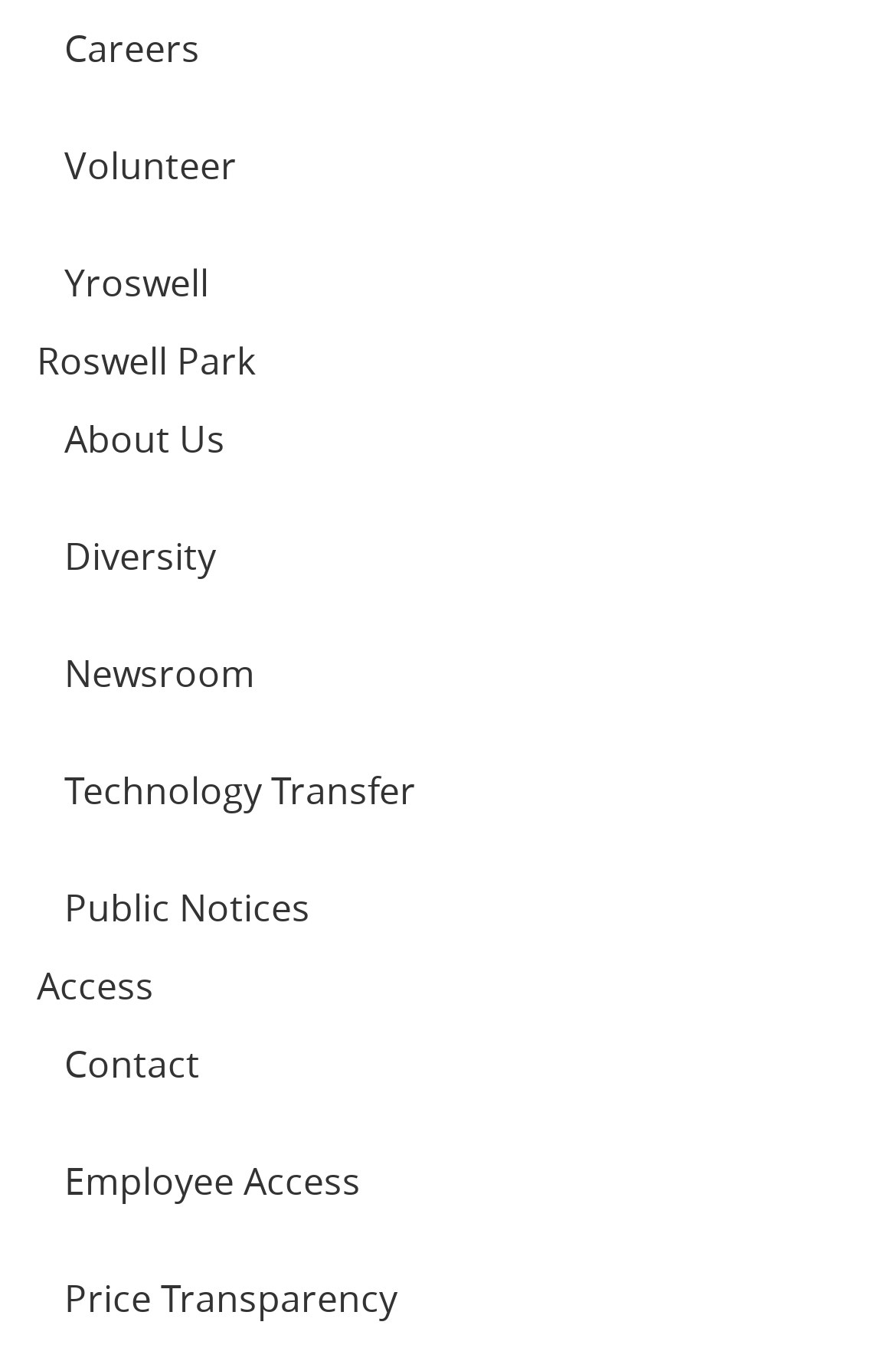Identify the bounding box coordinates for the UI element described as follows: Price Transparency. Use the format (top-left x, top-left y, bottom-right x, bottom-right y) and ensure all values are floating point numbers between 0 and 1.

[0.041, 0.92, 0.959, 0.987]